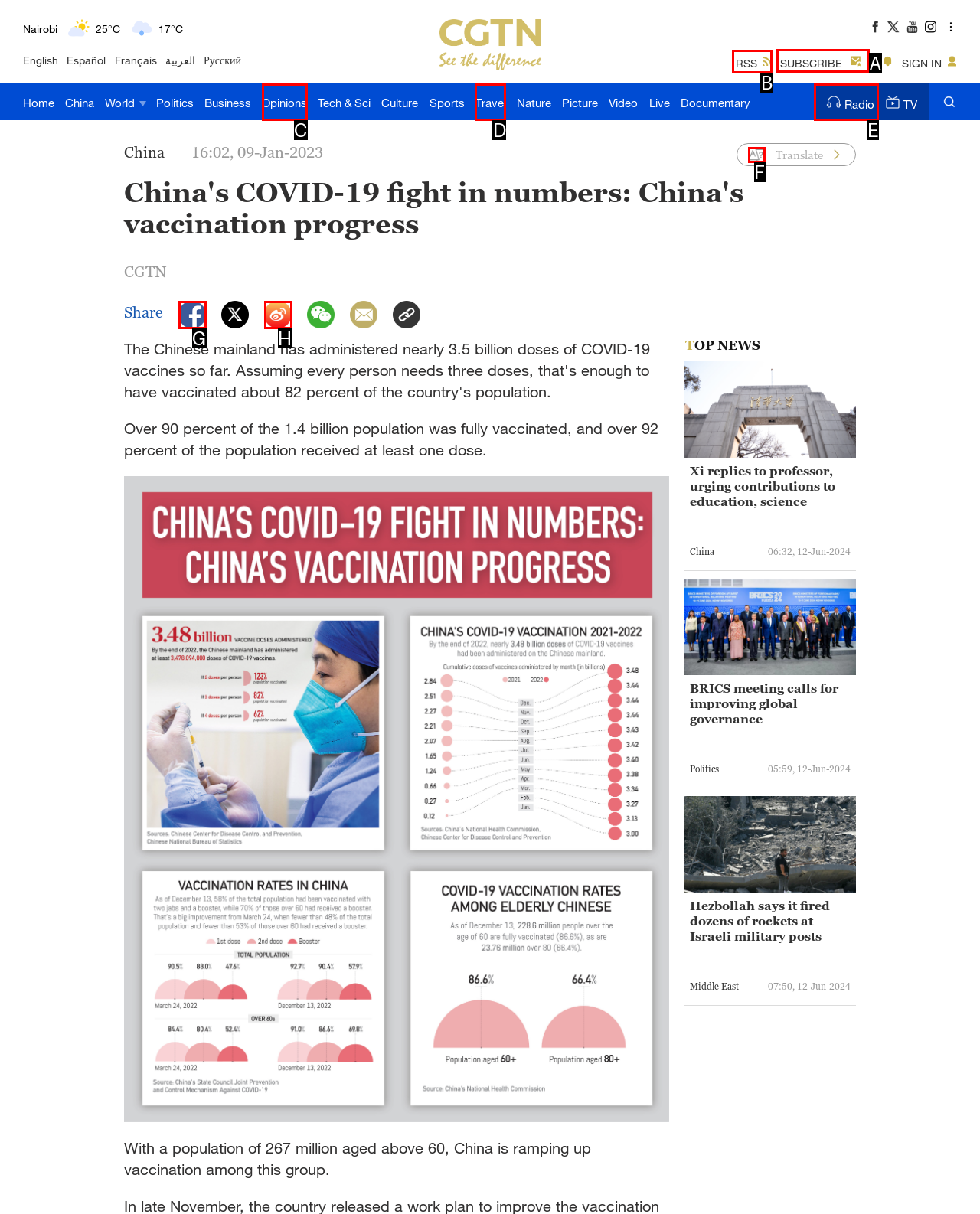Determine the letter of the UI element that you need to click to perform the task: Subscribe to RSS.
Provide your answer with the appropriate option's letter.

B